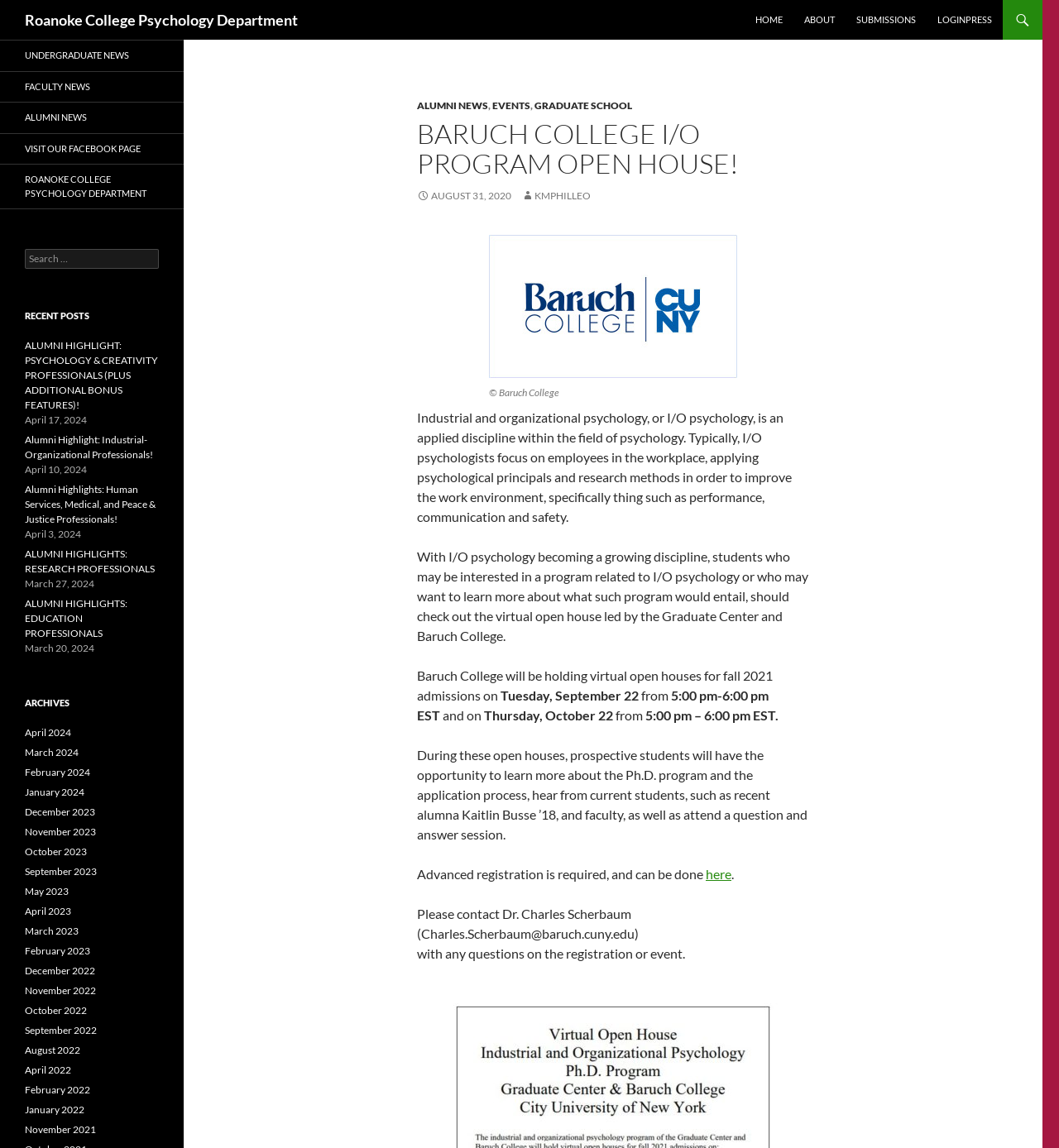Answer the question briefly using a single word or phrase: 
What is the time of the open house event?

5:00 pm-6:00 pm EST